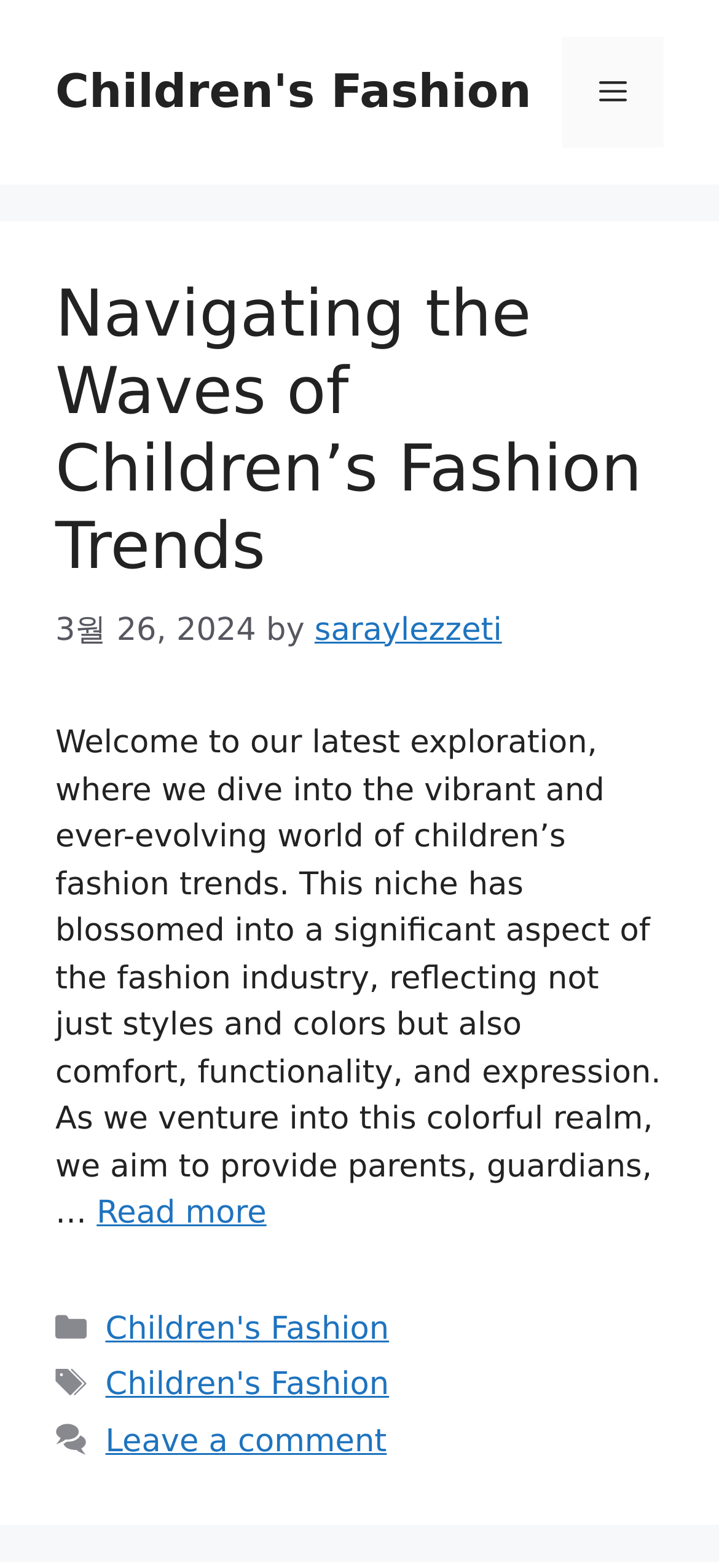Who wrote the article?
Refer to the image and provide a one-word or short phrase answer.

saraylezzeti